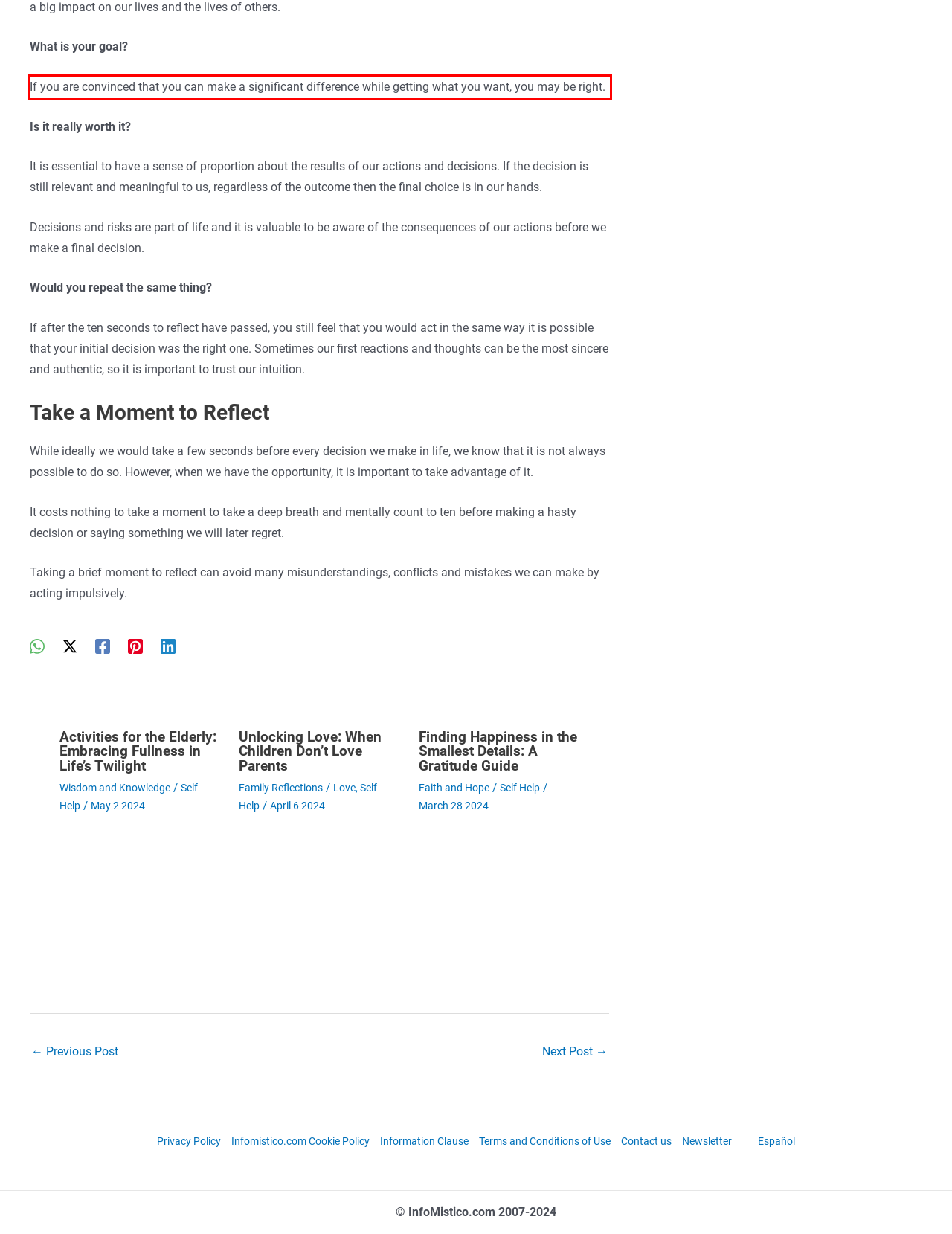Please extract the text content within the red bounding box on the webpage screenshot using OCR.

If you are convinced that you can make a significant difference while getting what you want, you may be right.